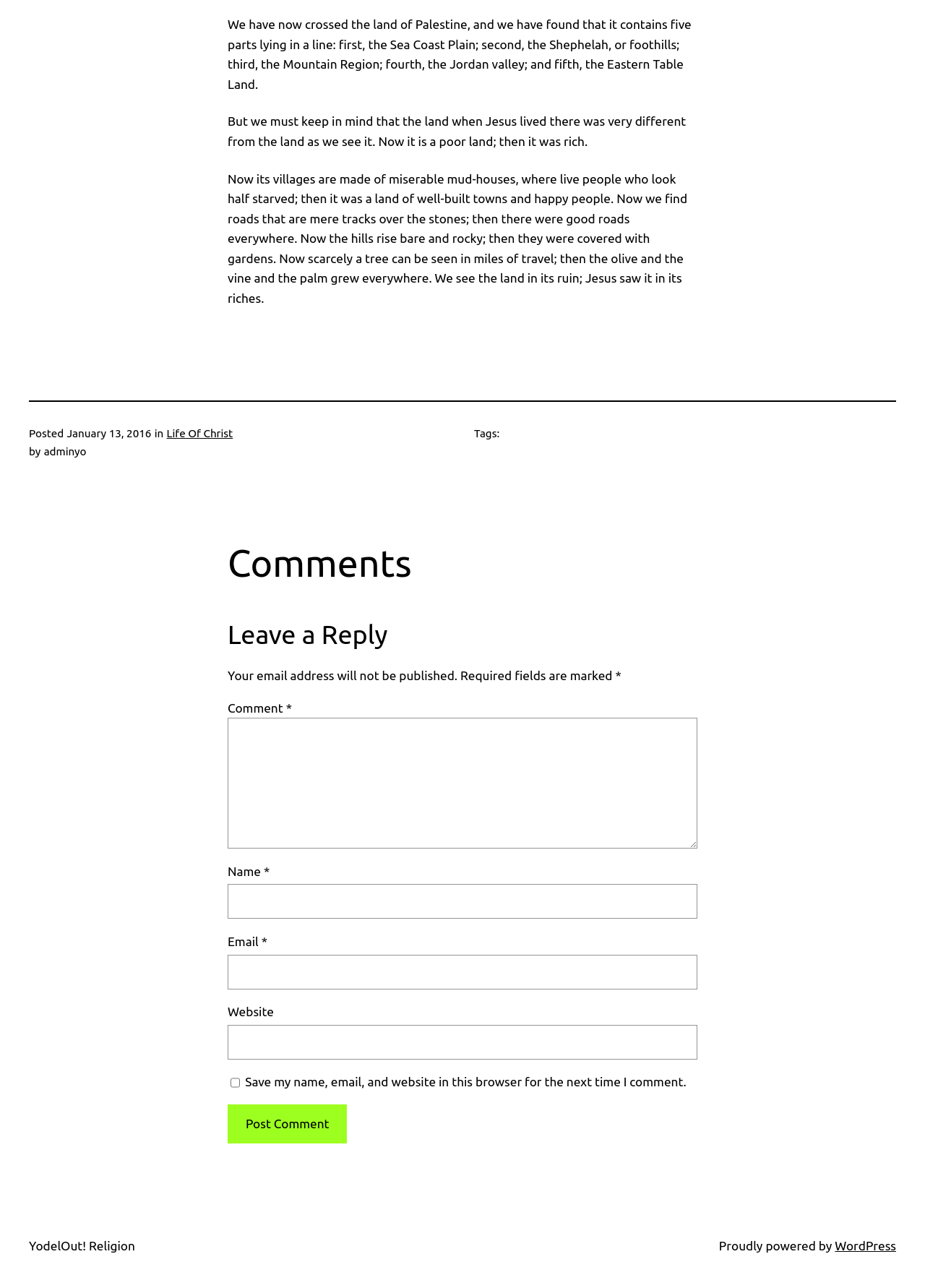Locate the bounding box coordinates of the UI element described by: "name="submit" value="Post Comment"". The bounding box coordinates should consist of four float numbers between 0 and 1, i.e., [left, top, right, bottom].

[0.246, 0.857, 0.375, 0.888]